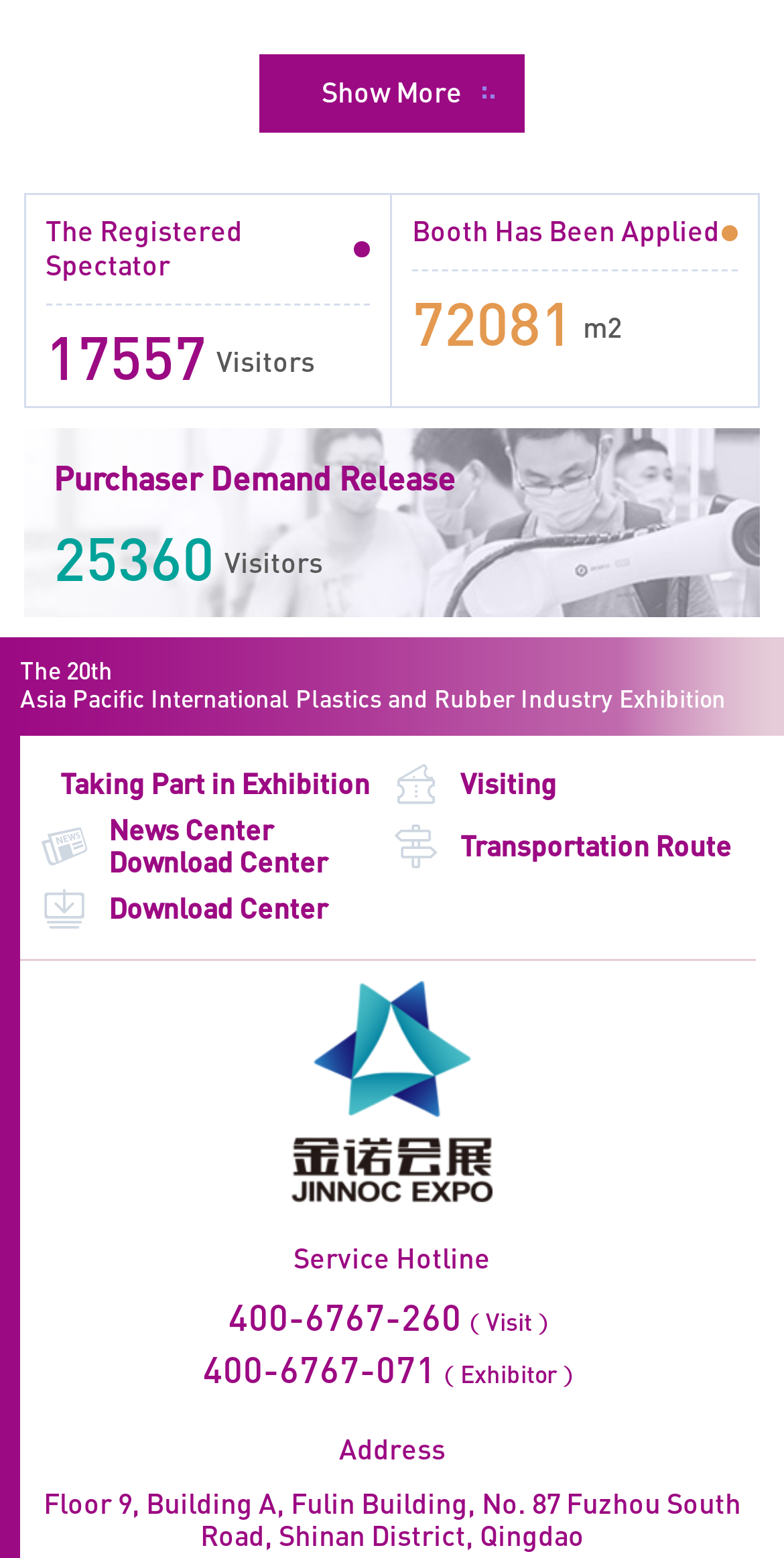Pinpoint the bounding box coordinates of the clickable area necessary to execute the following instruction: "Get the service hotline". The coordinates should be given as four float numbers between 0 and 1, namely [left, top, right, bottom].

[0.291, 0.83, 0.588, 0.859]